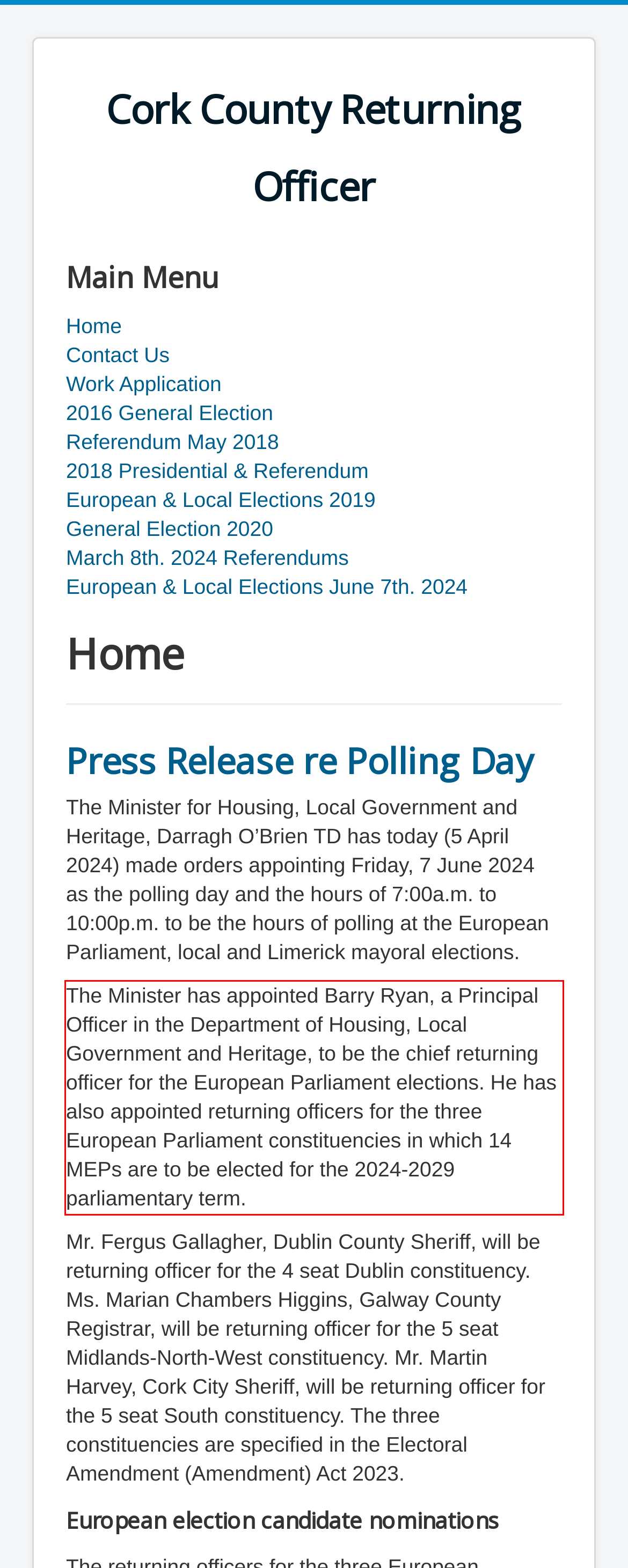From the screenshot of the webpage, locate the red bounding box and extract the text contained within that area.

The Minister has appointed Barry Ryan, a Principal Officer in the Department of Housing, Local Government and Heritage, to be the chief returning officer for the European Parliament elections. He has also appointed returning officers for the three European Parliament constituencies in which 14 MEPs are to be elected for the 2024-2029 parliamentary term.